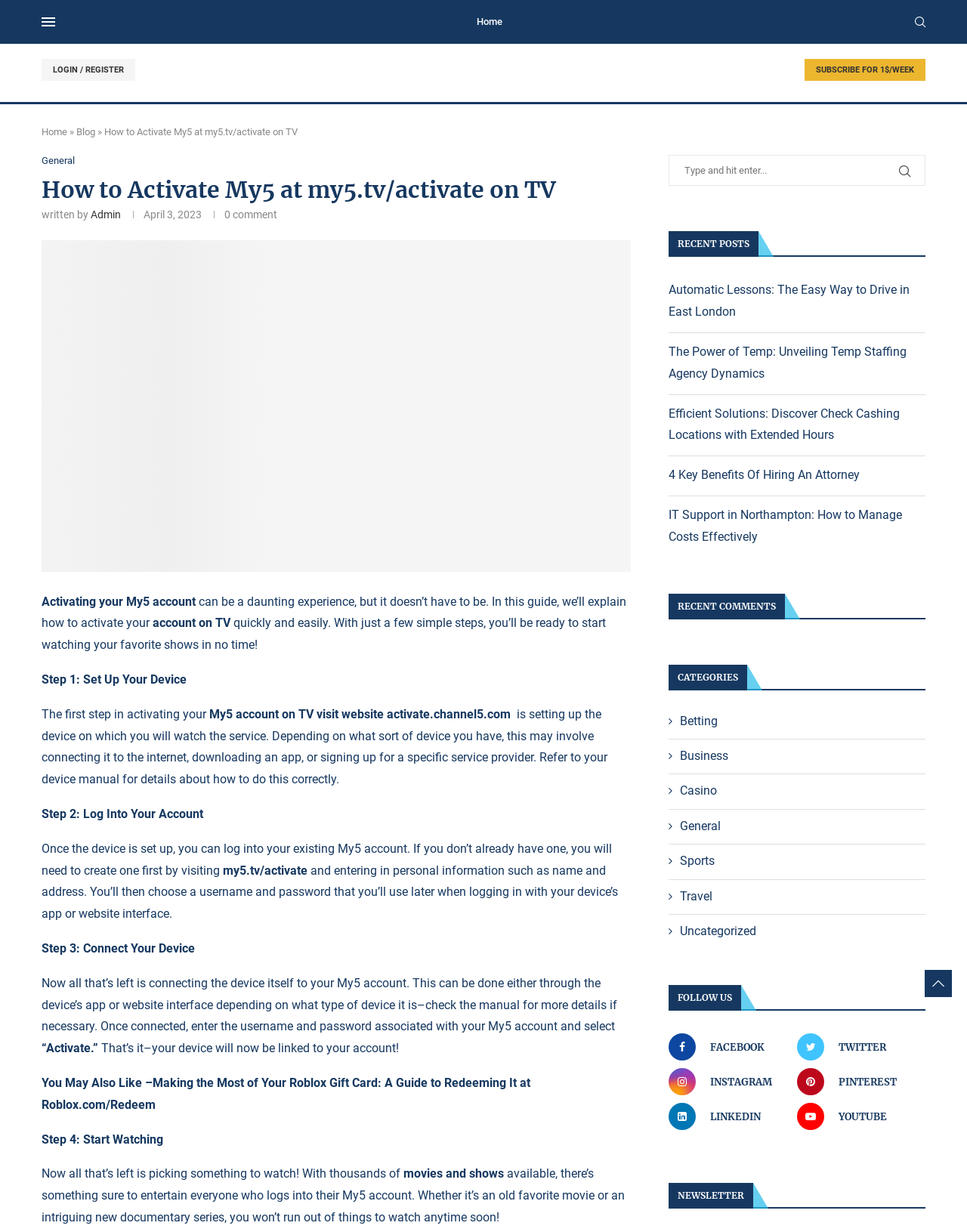Locate the bounding box for the described UI element: "name="s" placeholder="Type and hit enter..."". Ensure the coordinates are four float numbers between 0 and 1, formatted as [left, top, right, bottom].

[0.691, 0.126, 0.957, 0.151]